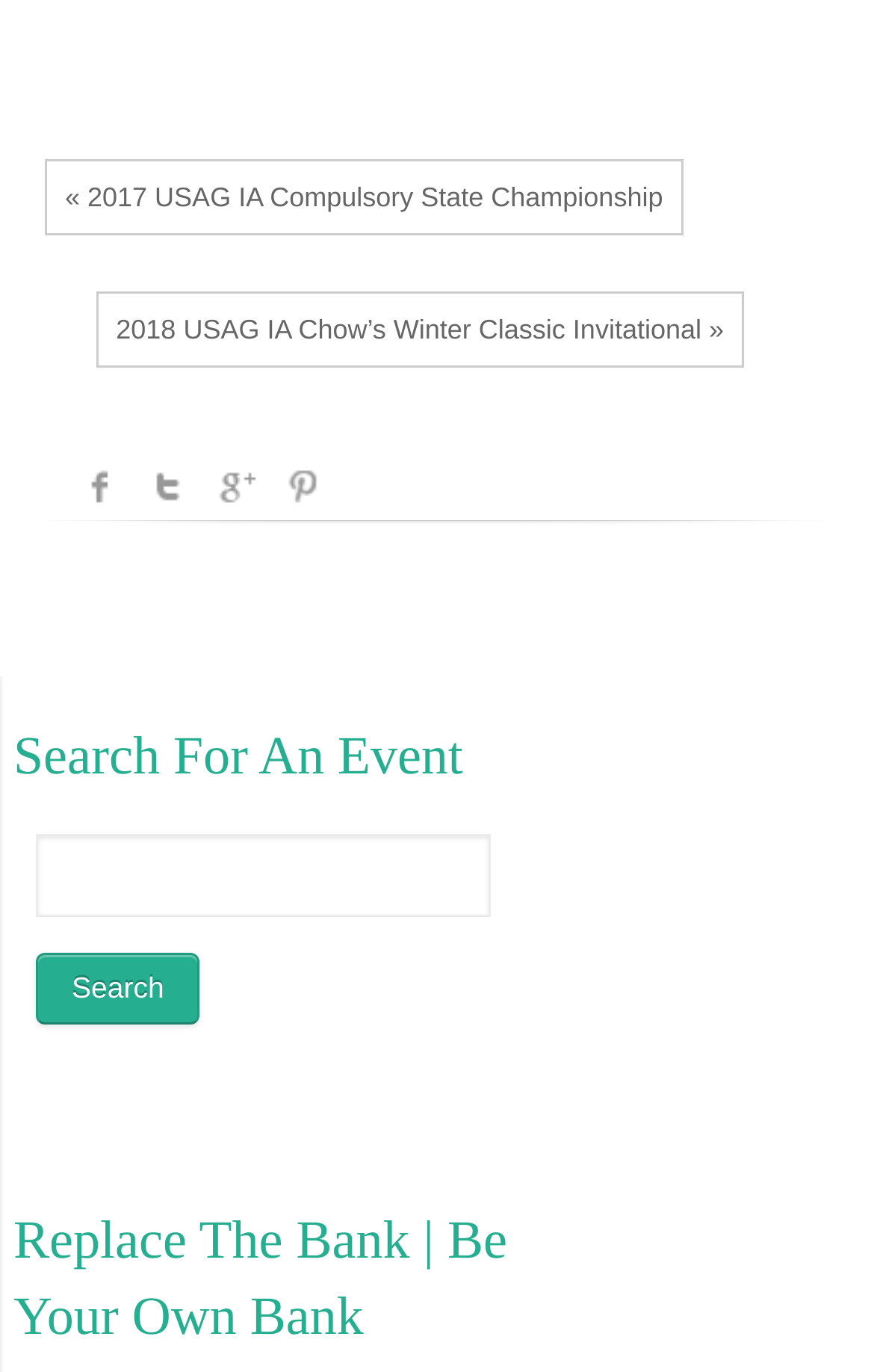Predict the bounding box for the UI component with the following description: "Menu".

None